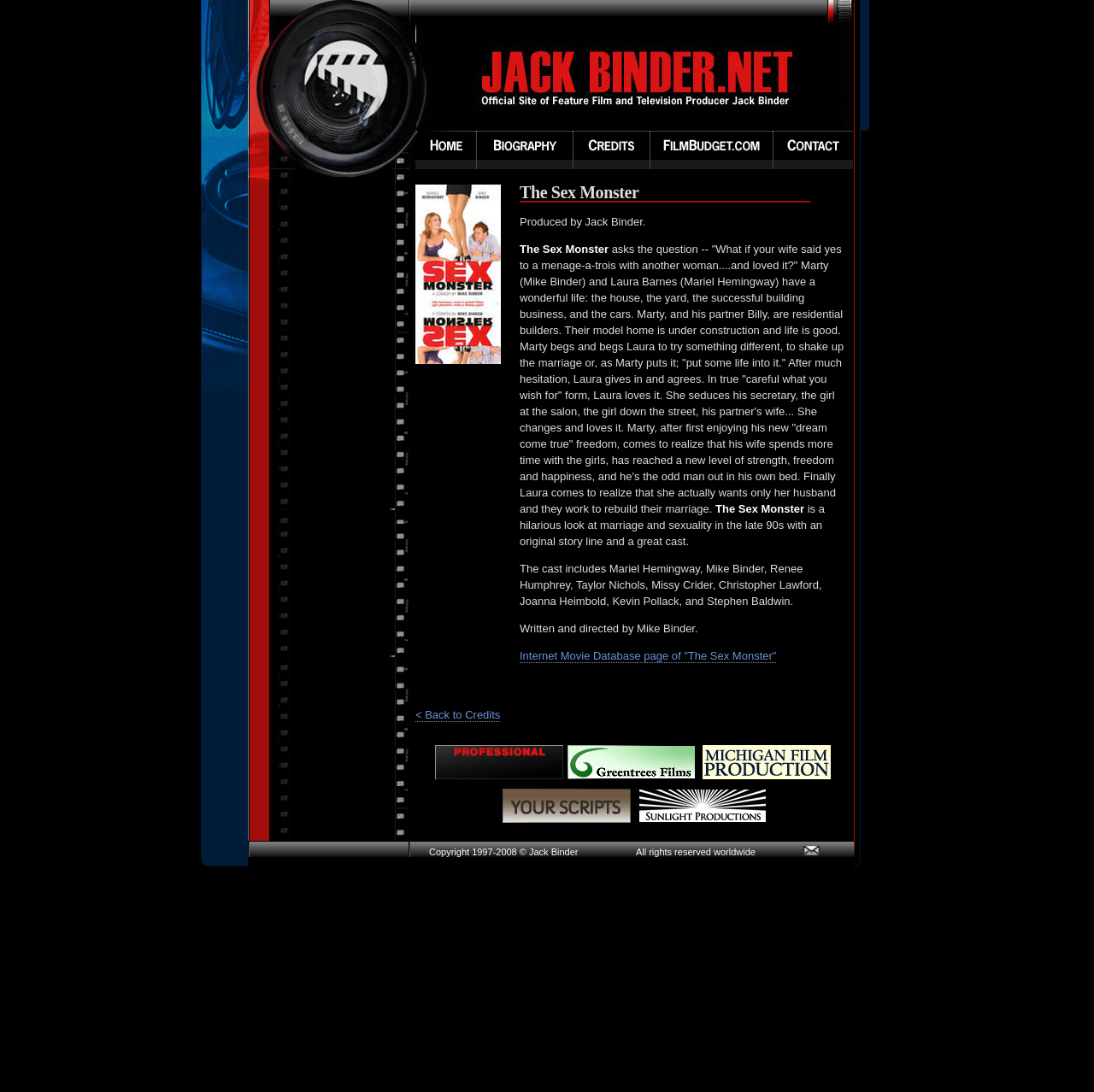Indicate the bounding box coordinates of the clickable region to achieve the following instruction: "Search for something."

None